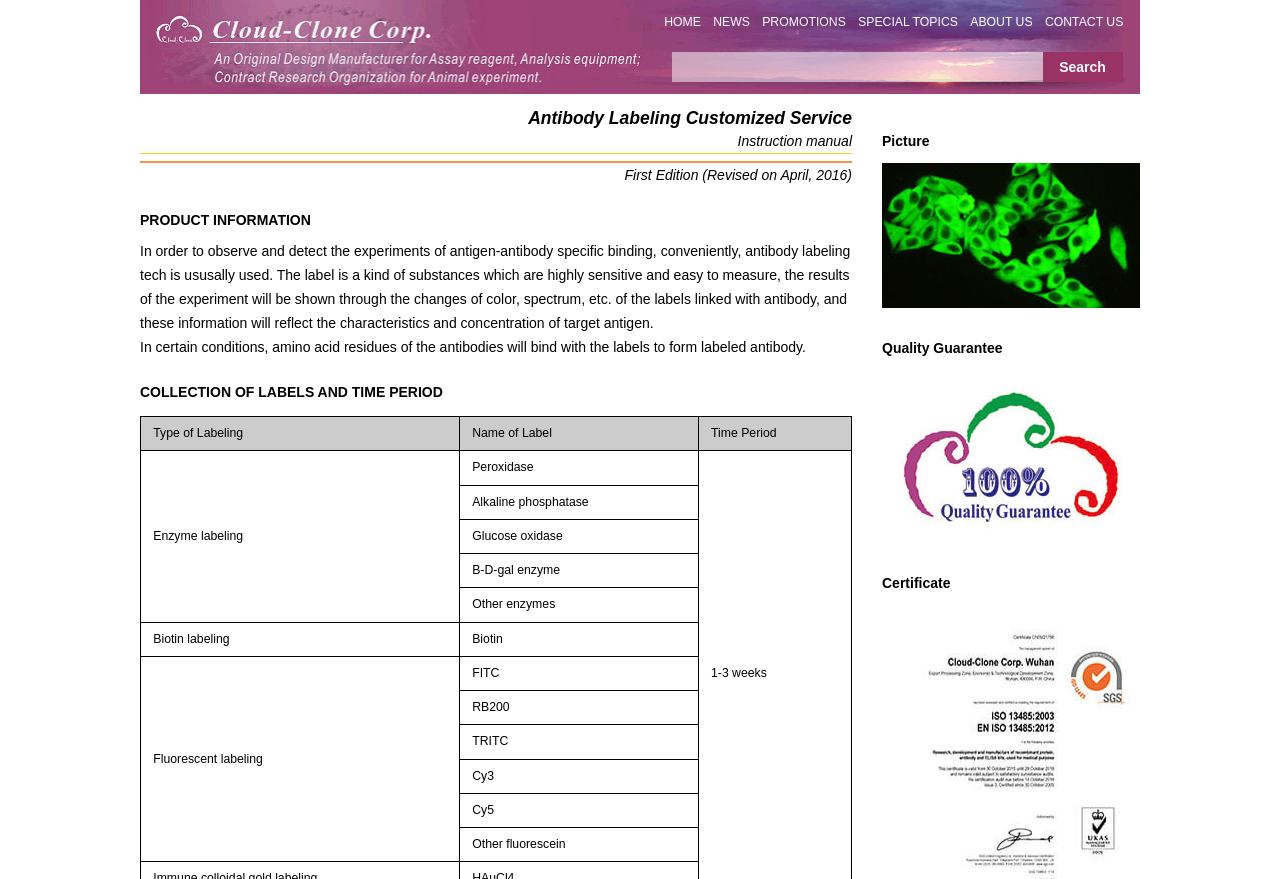What is the instruction manual for antibody labeling?
Please ensure your answer is as detailed and informative as possible.

The webpage mentions an instruction manual for antibody labeling, which is in its first edition and was revised in April 2016. This manual likely provides detailed guidelines and protocols for antibody labeling, but the exact contents are not specified on the webpage.